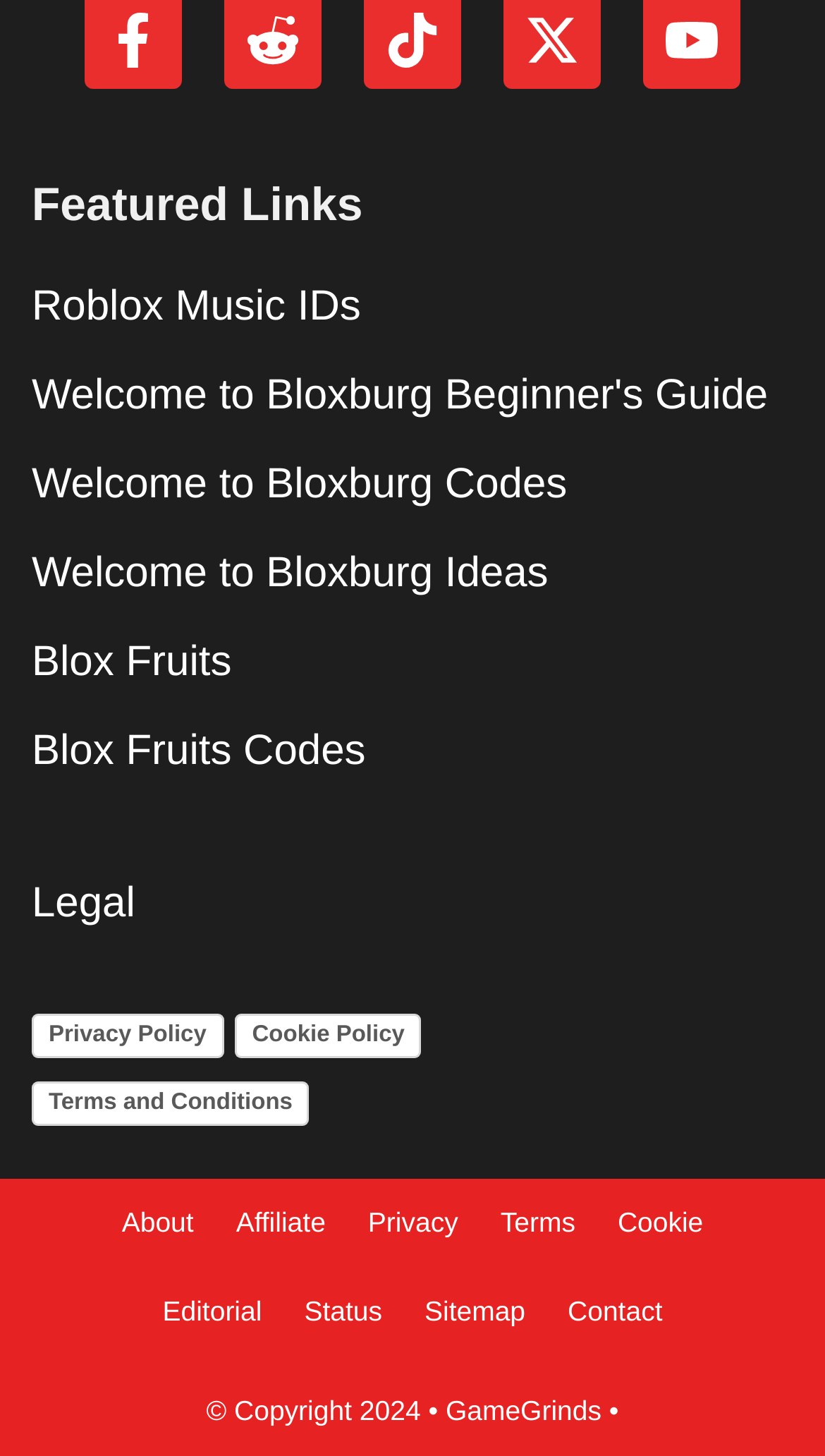Utilize the details in the image to give a detailed response to the question: How many sections are there on the webpage?

There are three main sections on the webpage: the 'Featured Links' section, the 'Legal' section, and the 'Site' section at the bottom.